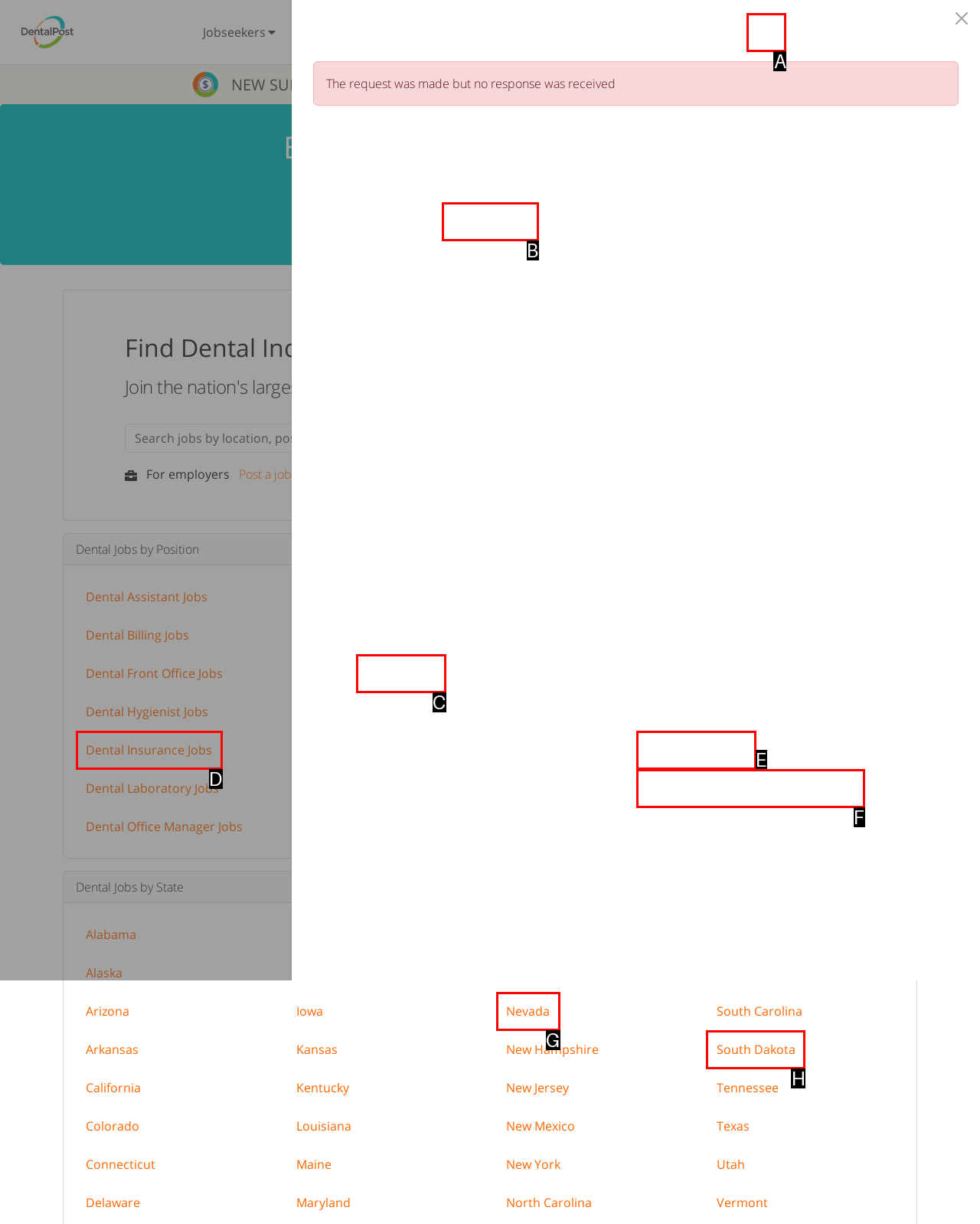Given the task: Search for dental jobs, tell me which HTML element to click on.
Answer with the letter of the correct option from the given choices.

A